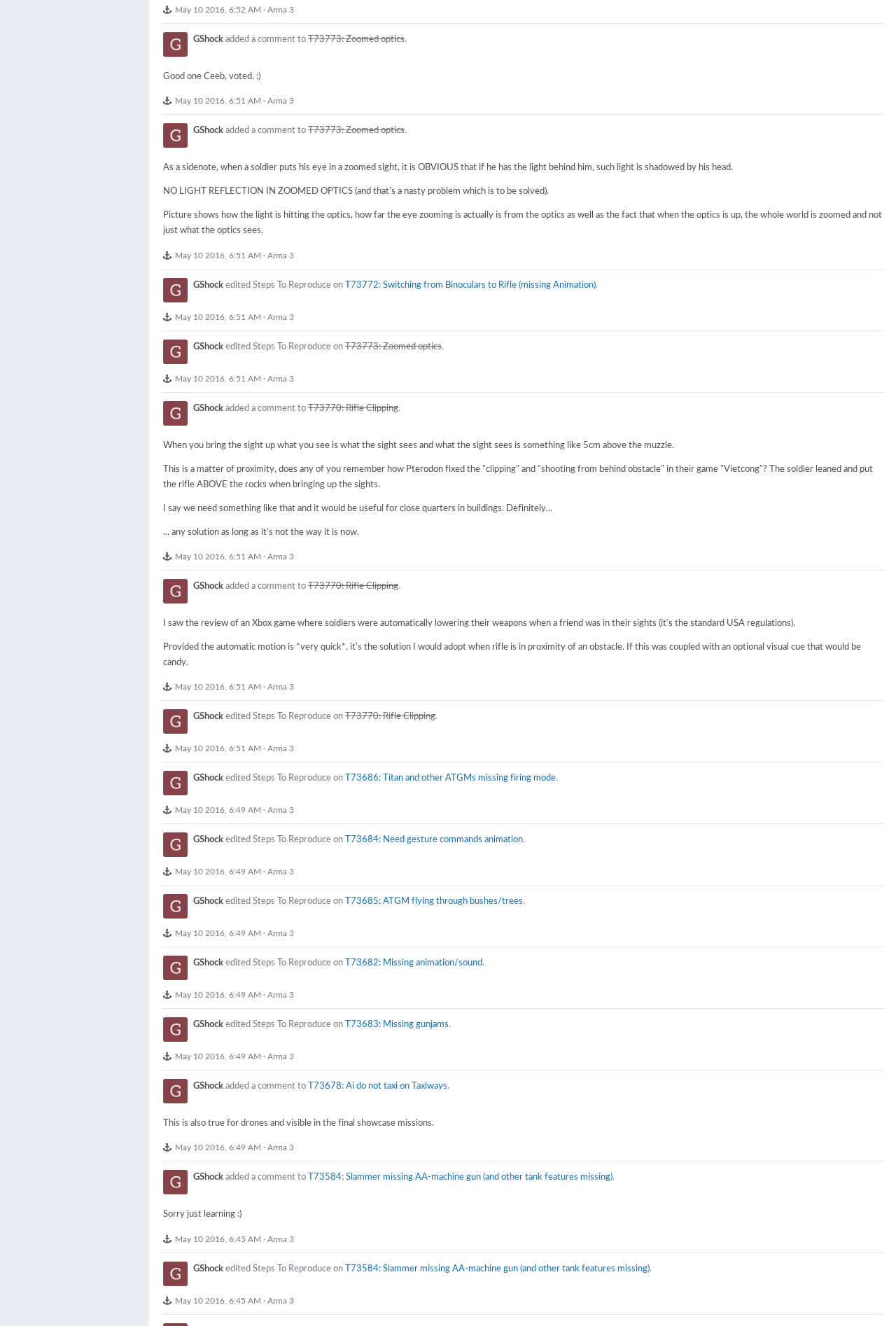Based on the element description "Arma 3", predict the bounding box coordinates of the UI element.

[0.298, 0.415, 0.328, 0.423]